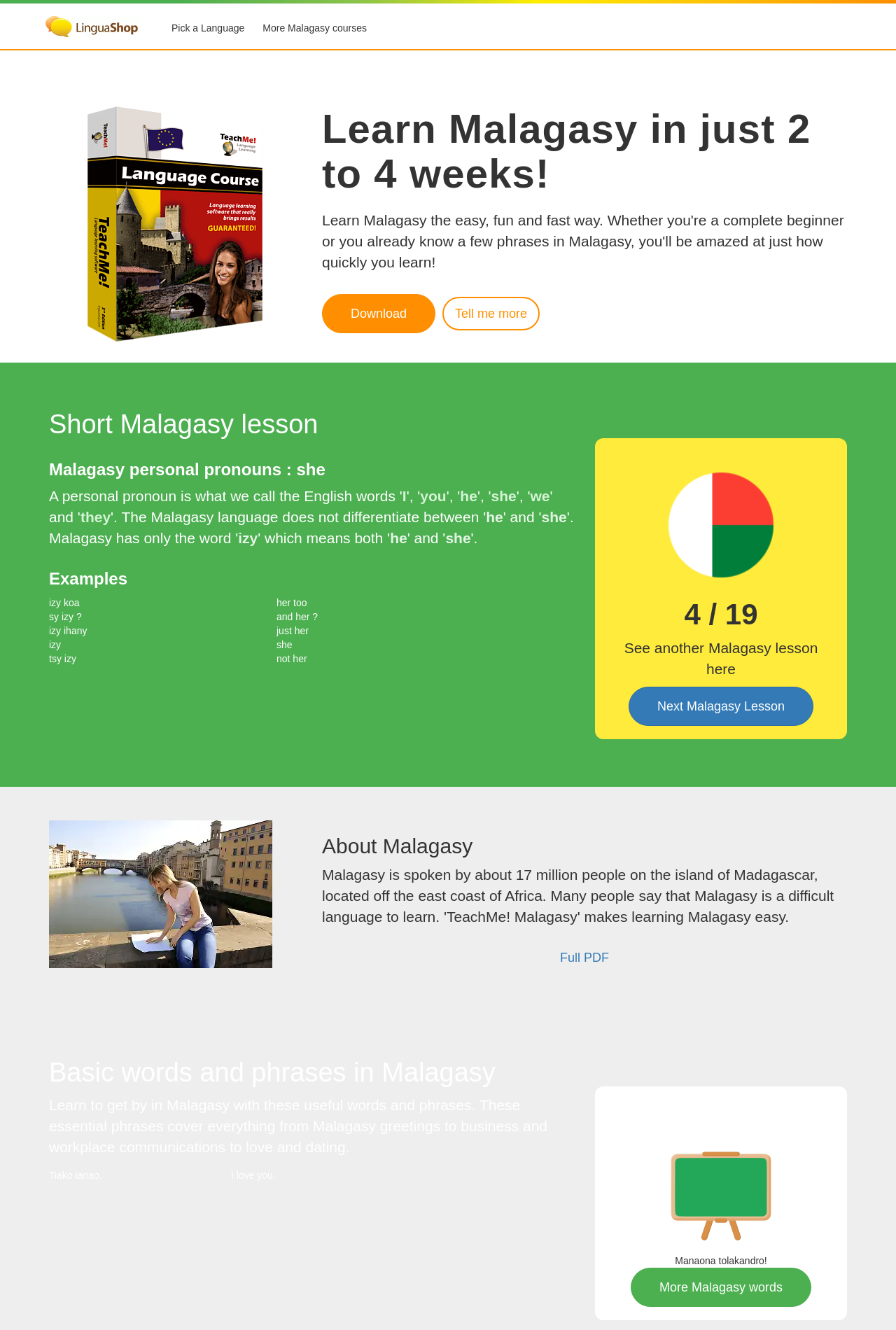Show me the bounding box coordinates of the clickable region to achieve the task as per the instruction: "Get more Malagasy words".

[0.704, 0.953, 0.905, 0.983]